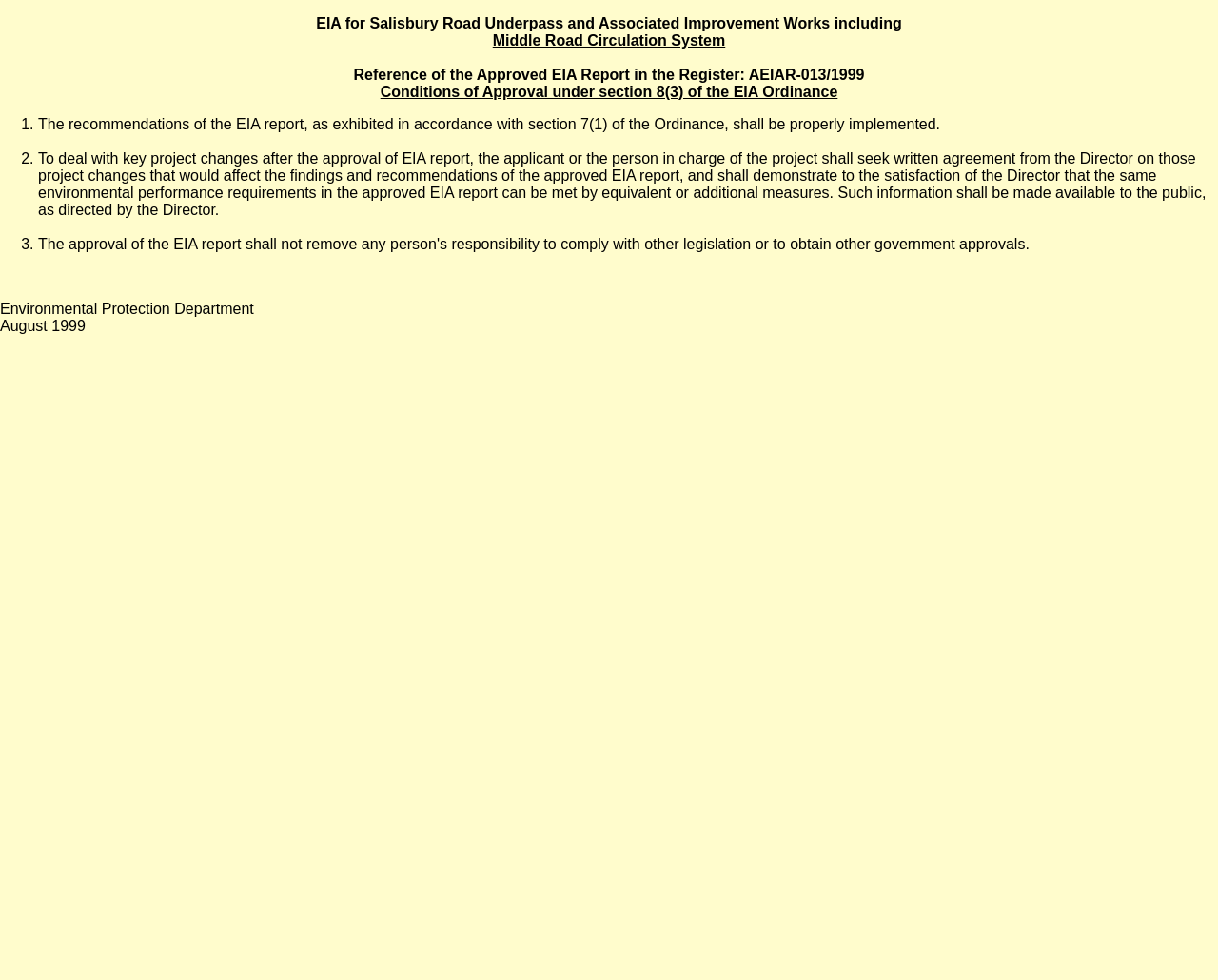How many conditions of approval are listed?
Utilize the information in the image to give a detailed answer to the question.

From the ListMarker elements '1.', '2.', and '3.', we can count the number of conditions of approval, which is 3.